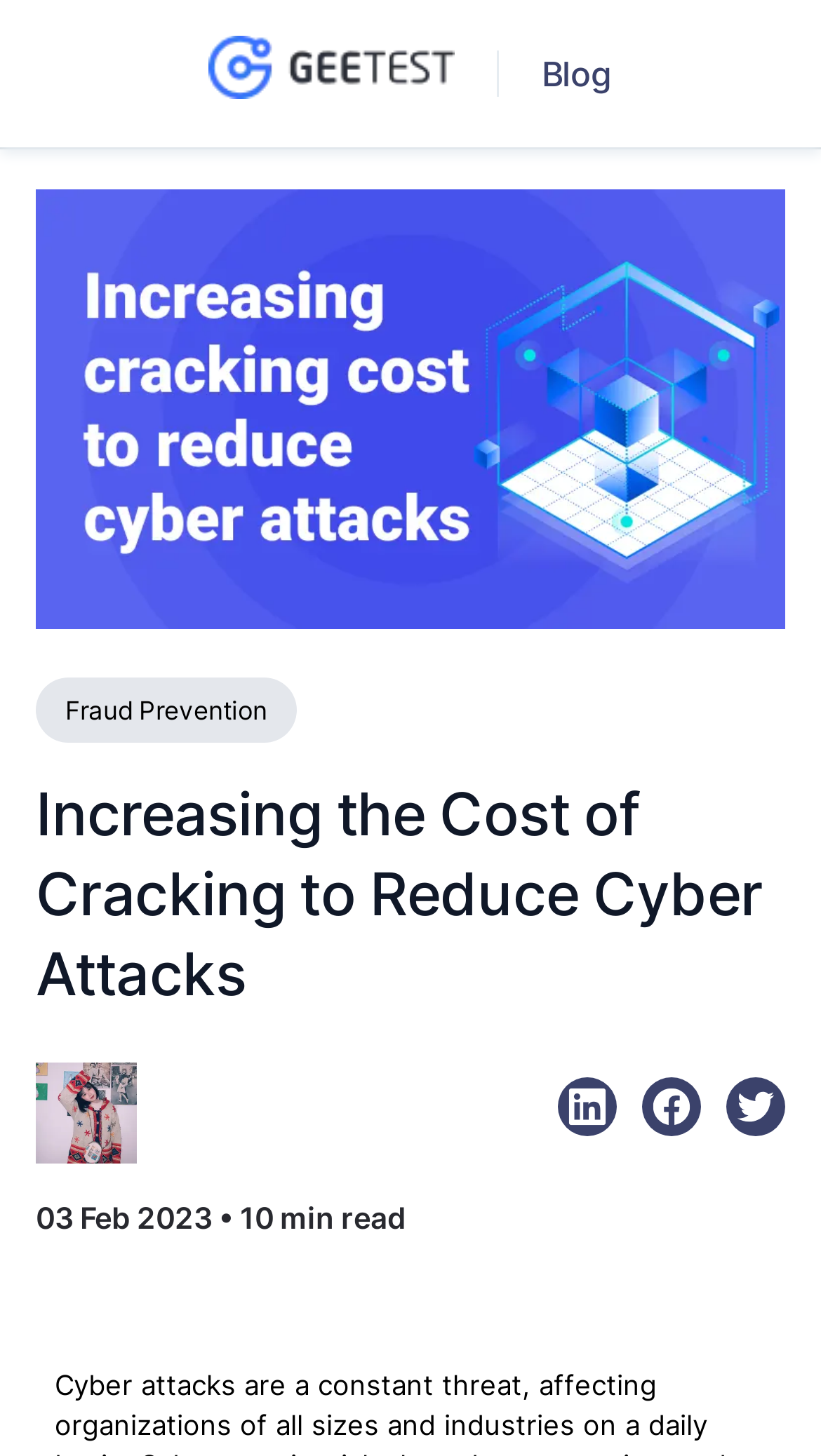Reply to the question with a single word or phrase:
How many images are there on the webpage?

6